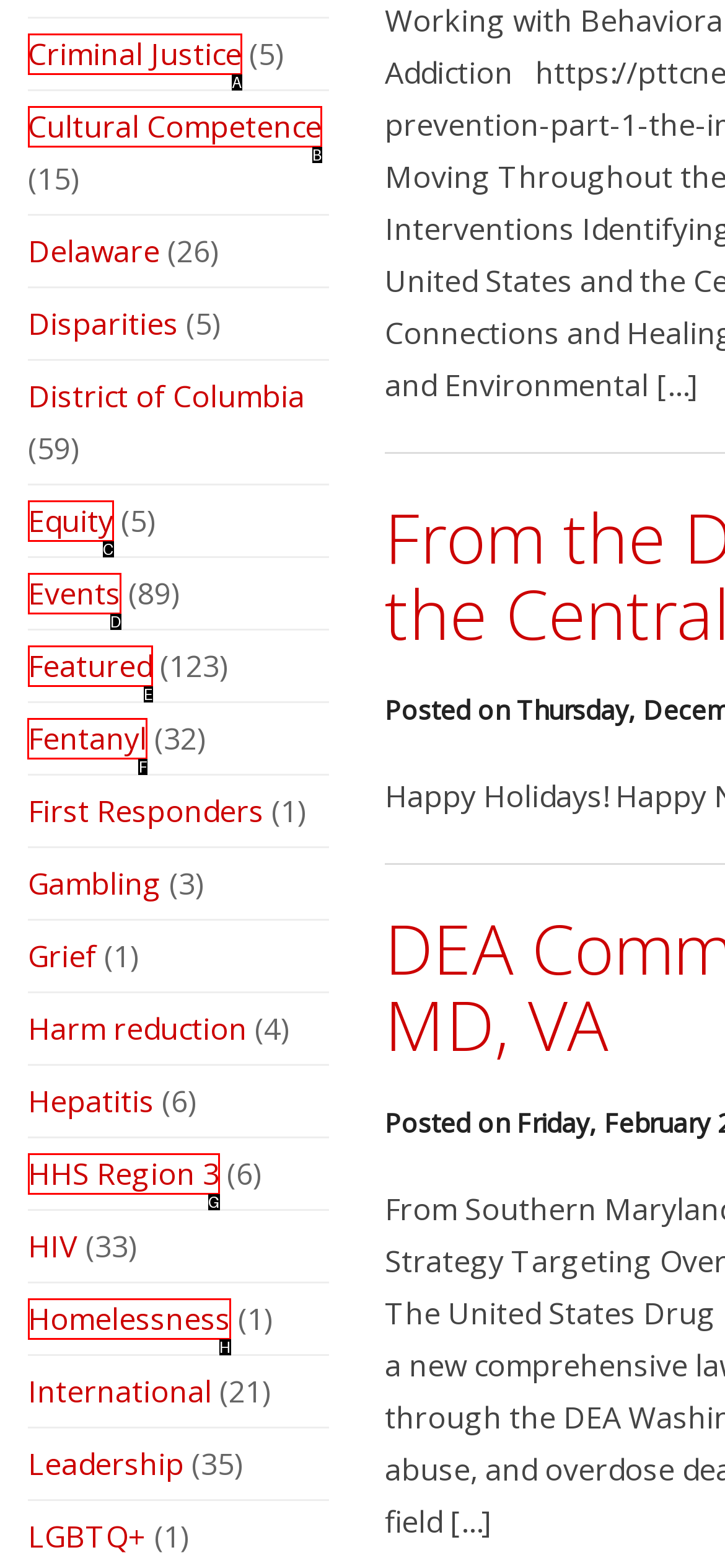Which letter corresponds to the correct option to complete the task: Read about Fentanyl?
Answer with the letter of the chosen UI element.

F